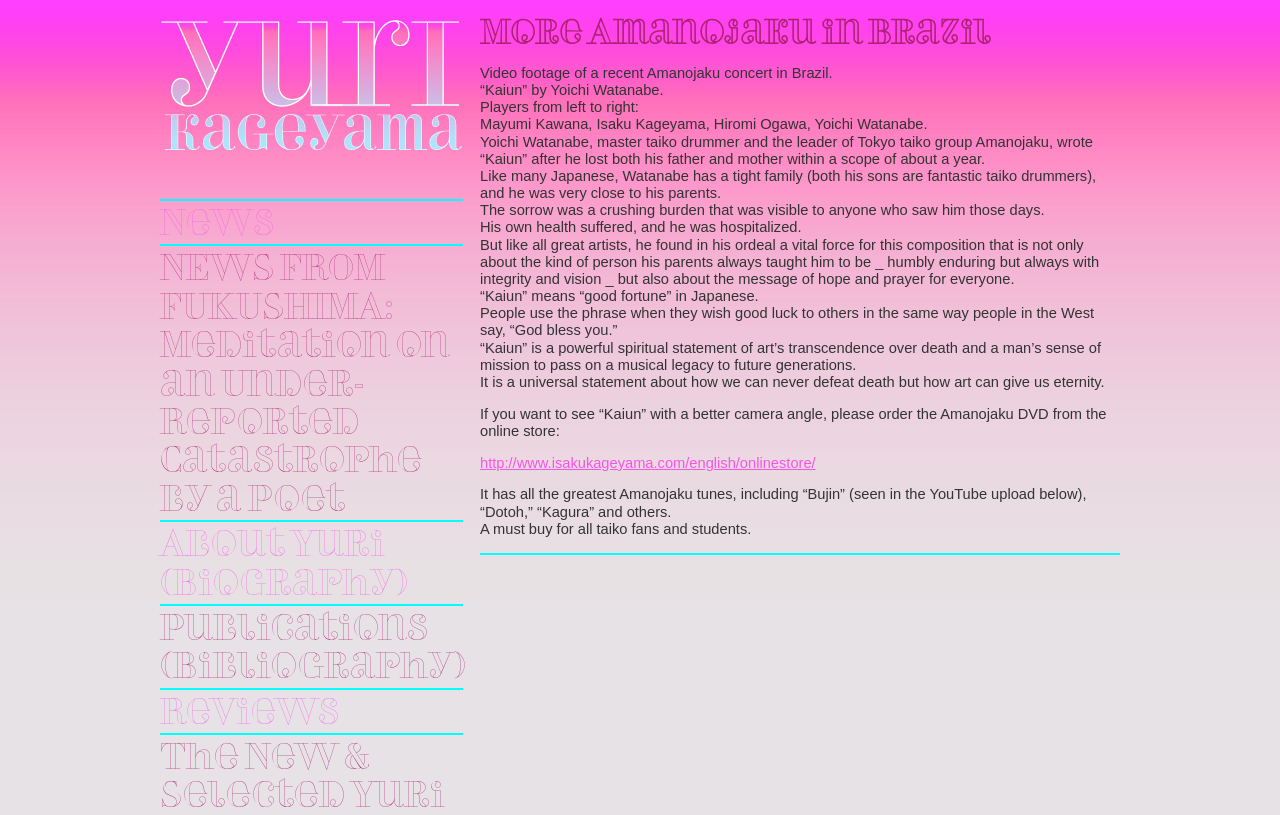Determine the bounding box coordinates of the clickable element to achieve the following action: 'Read more about NEWS FROM FUKUSHIMA'. Provide the coordinates as four float values between 0 and 1, formatted as [left, top, right, bottom].

[0.125, 0.312, 0.352, 0.634]